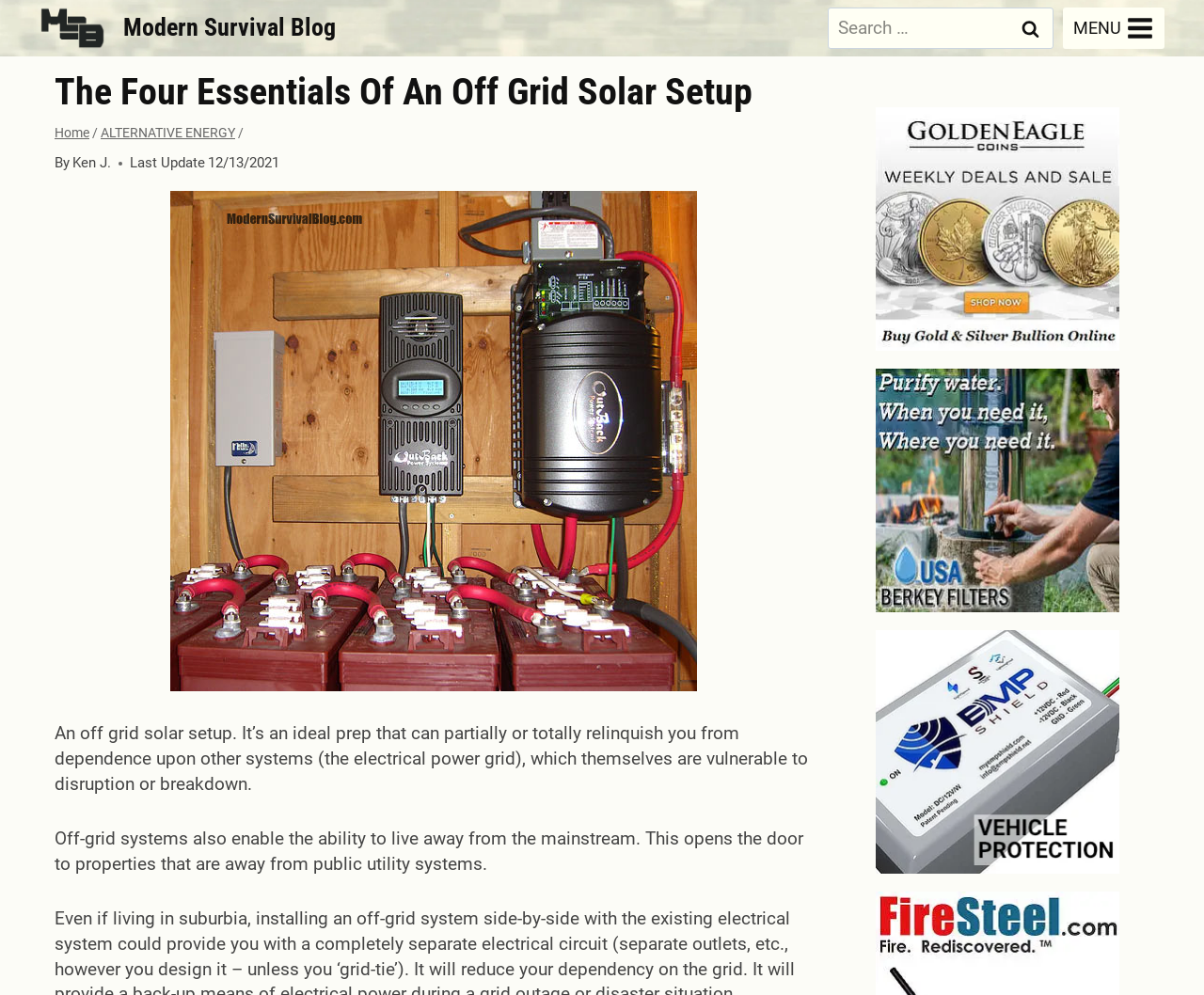Review the image closely and give a comprehensive answer to the question: What is the purpose of an off-grid system?

According to the webpage, an off-grid system 'can partially or totally relinquish you from dependence upon other systems (the electrical power grid)', which implies that the purpose of an off-grid system is to be independent from the electrical power grid.